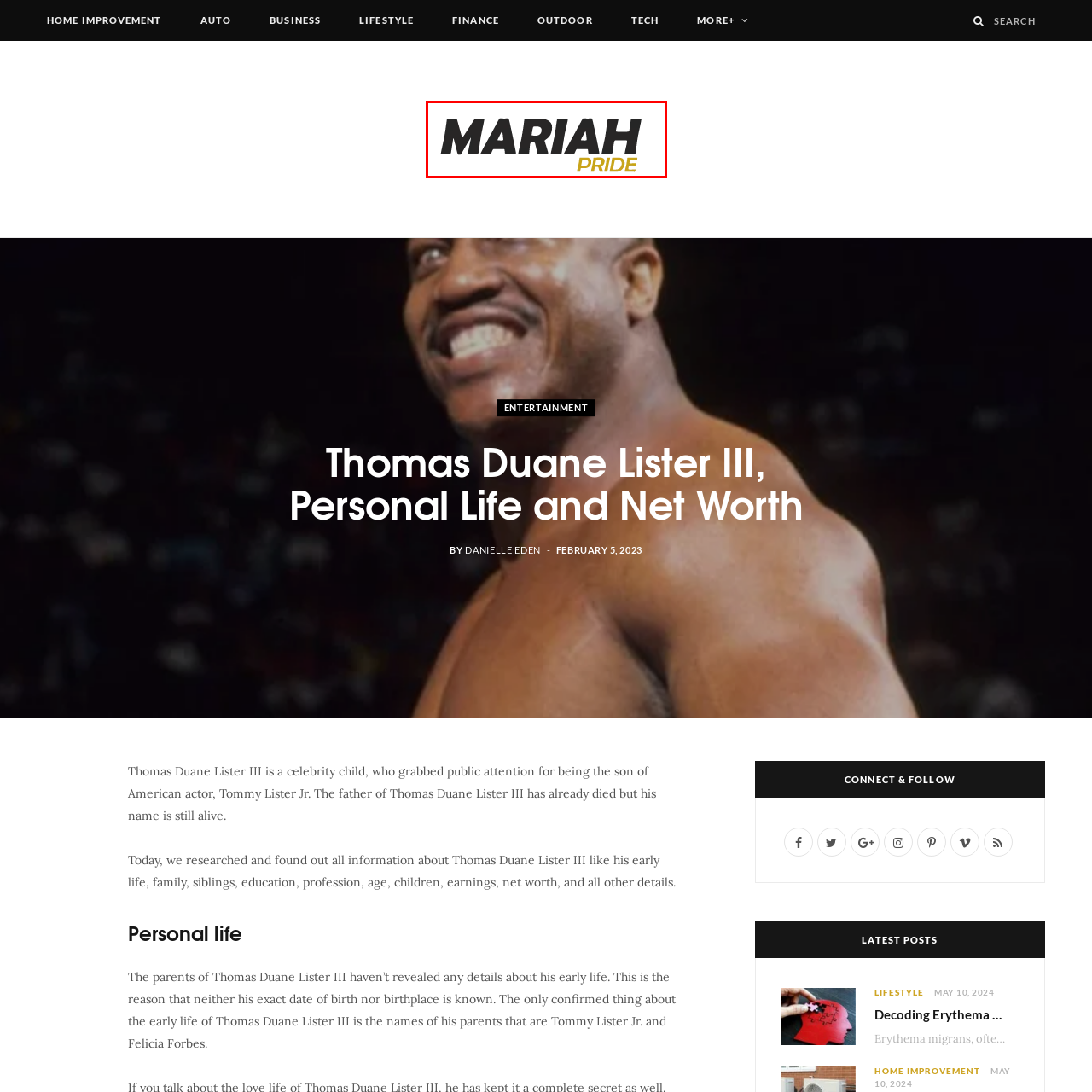Provide an in-depth description of the image within the red bounding box.

The image features the logo of "Mariah Pride," designed in a bold font. The word "MARIAH" is prominently displayed in sleek black lettering, while "PRIDE" is presented in a striking gold color that adds a sense of elegance and distinction. The overall aesthetic is modern and eye-catching, reflecting the brand's identity. This logo likely represents the publication or platform focused on lifestyle, entertainment, and personal stories, including features on notable individuals such as Thomas Duane Lister III.